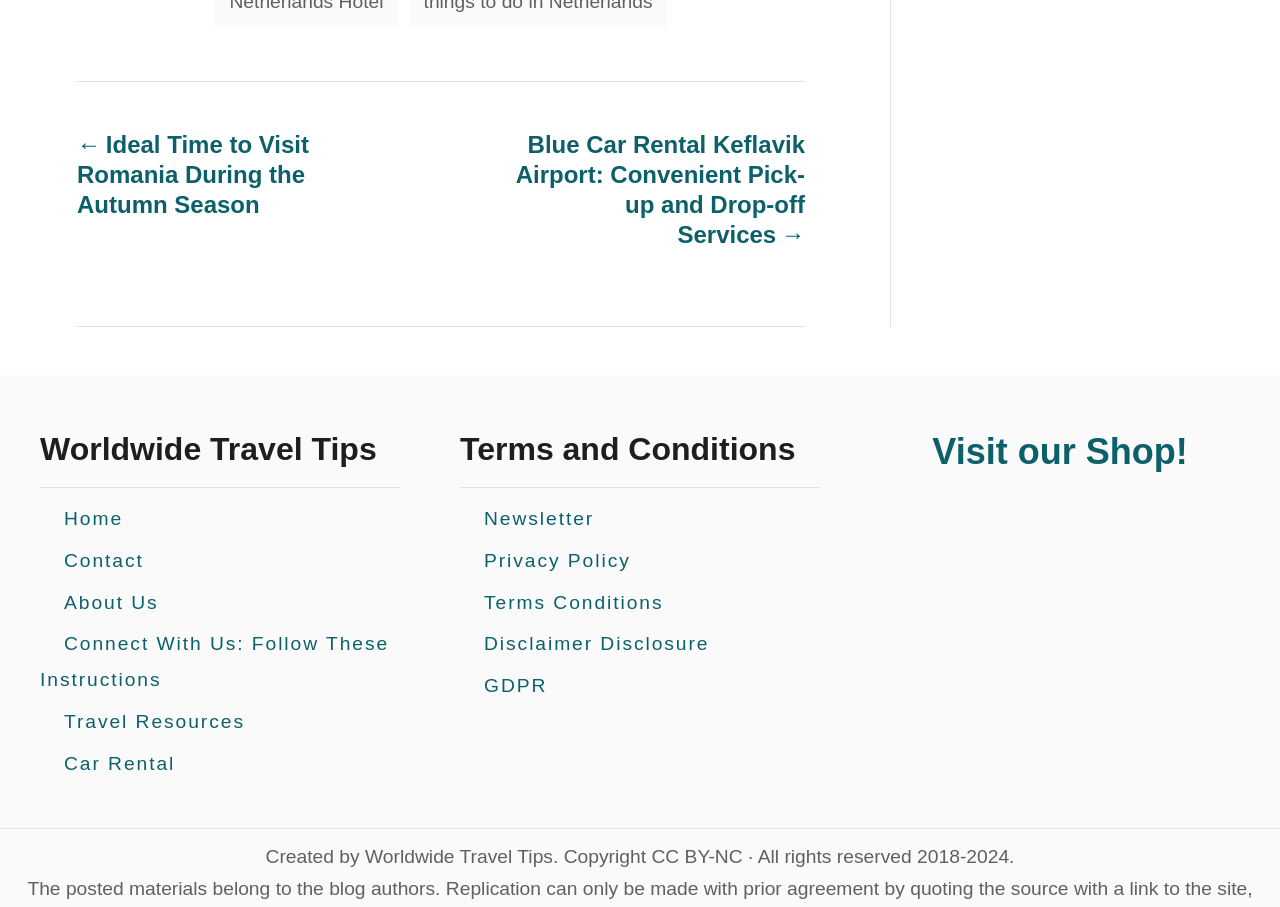Pinpoint the bounding box coordinates of the element that must be clicked to accomplish the following instruction: "Explore 'Visit our Shop!' ". The coordinates should be in the format of four float numbers between 0 and 1, i.e., [left, top, right, bottom].

[0.728, 0.475, 0.928, 0.521]